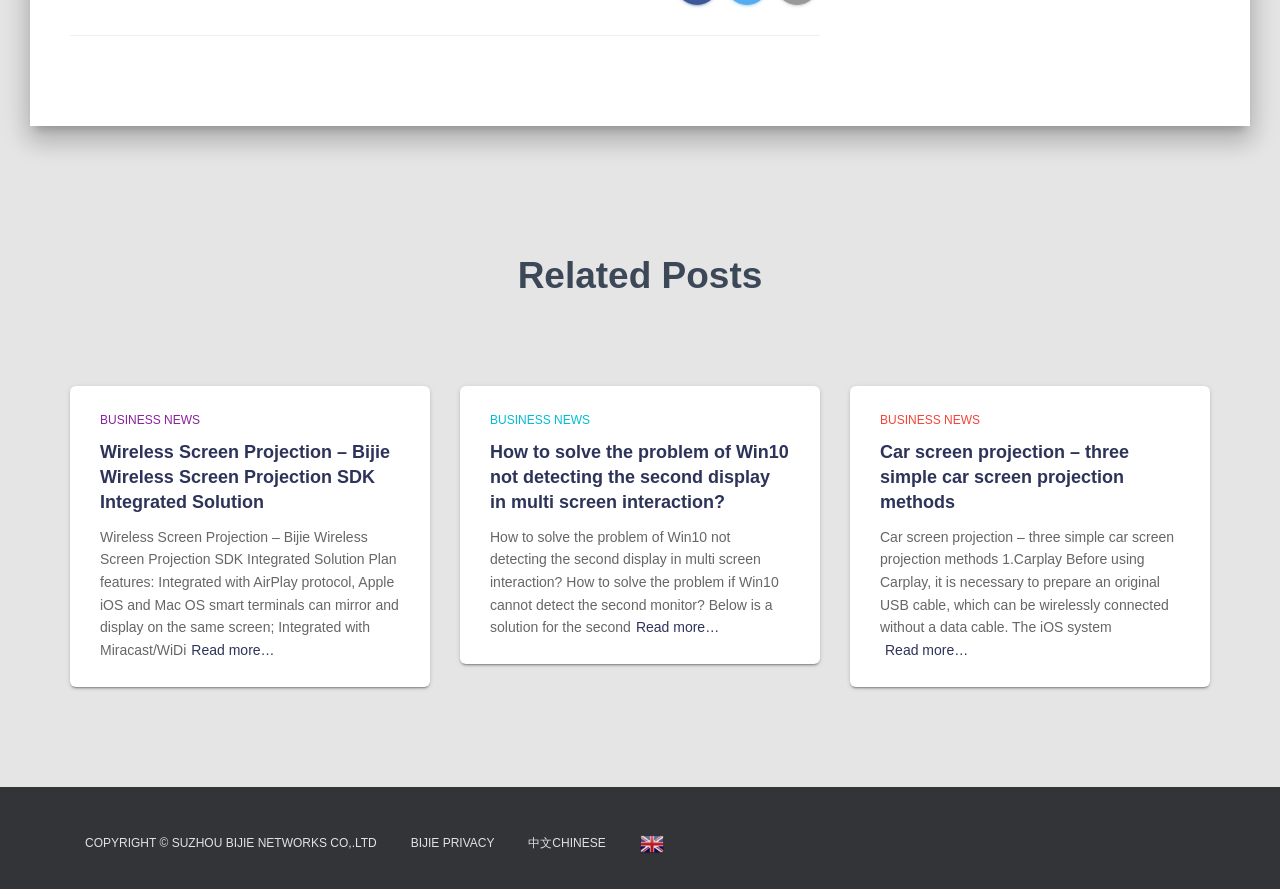Can you find the bounding box coordinates for the element that needs to be clicked to execute this instruction: "View 'Car screen projection – three simple car screen projection methods'"? The coordinates should be given as four float numbers between 0 and 1, i.e., [left, top, right, bottom].

[0.688, 0.497, 0.882, 0.576]